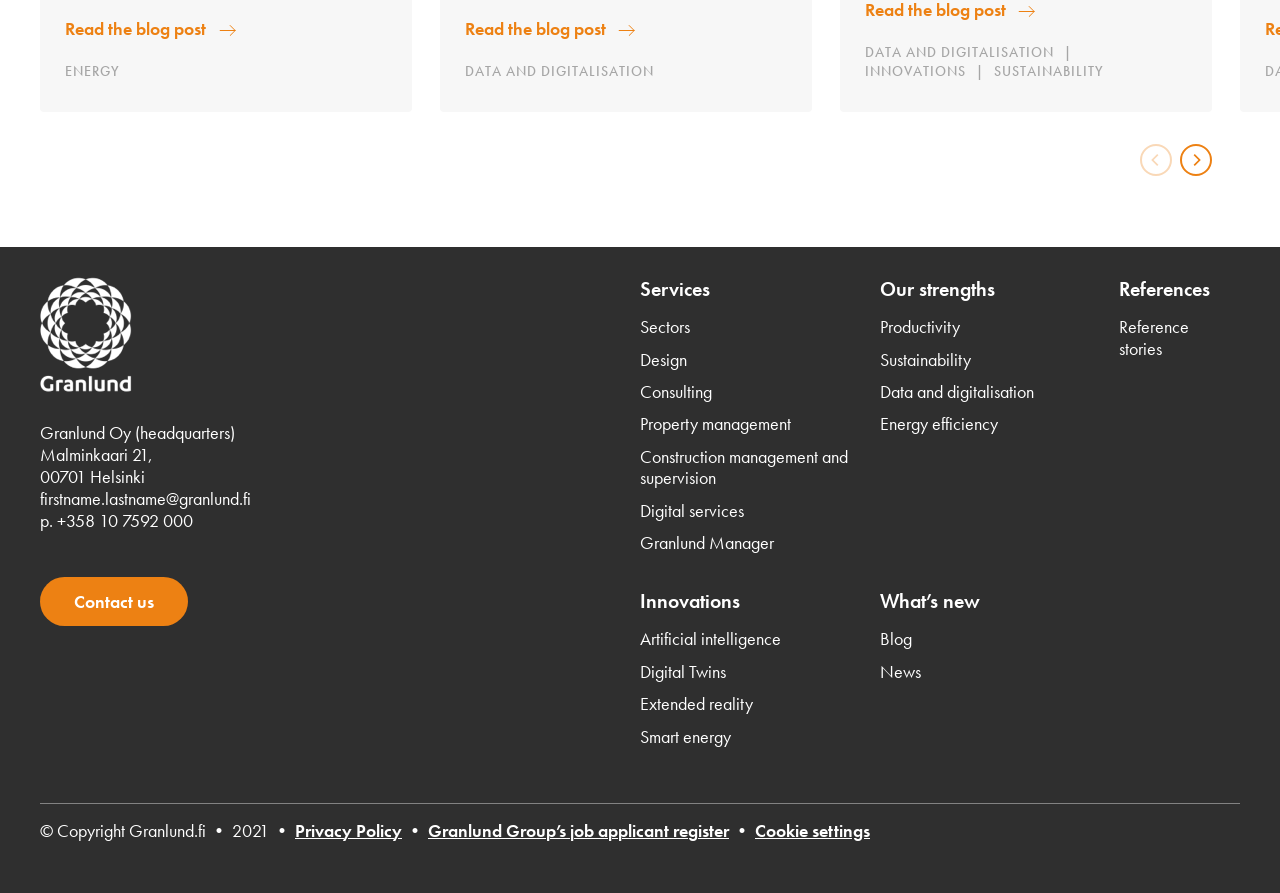What is the purpose of the 'Previous' and 'Next' buttons?
Refer to the image and give a detailed response to the question.

The 'Previous' and 'Next' buttons are used for navigation, which can be found at the bottom of the webpage. The 'Previous' button is currently disabled, and the 'Next' button is enabled, indicating that there are more pages to navigate to.